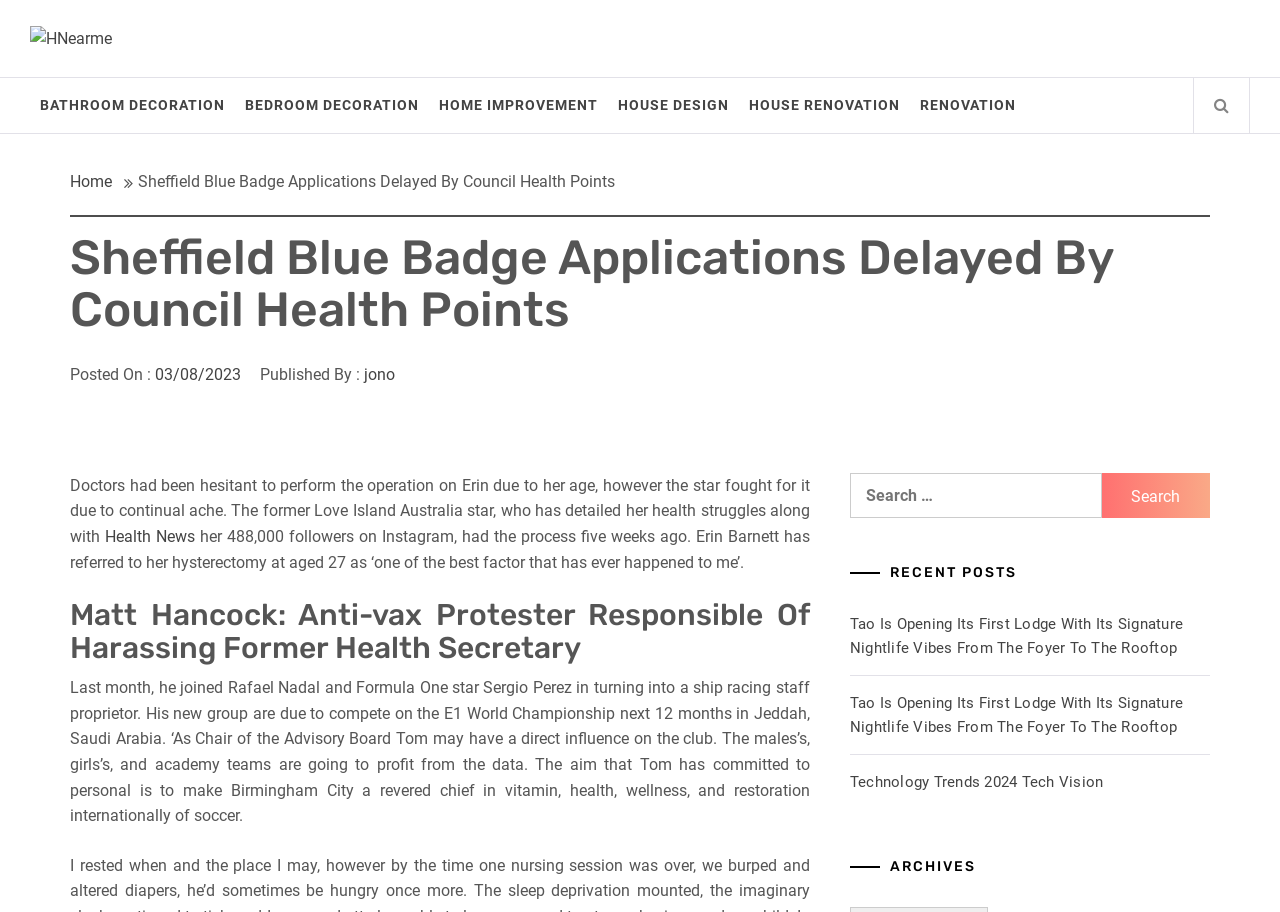Determine the bounding box coordinates for the area that needs to be clicked to fulfill this task: "Read the article about Sheffield Blue Badge Applications". The coordinates must be given as four float numbers between 0 and 1, i.e., [left, top, right, bottom].

[0.055, 0.254, 0.945, 0.37]